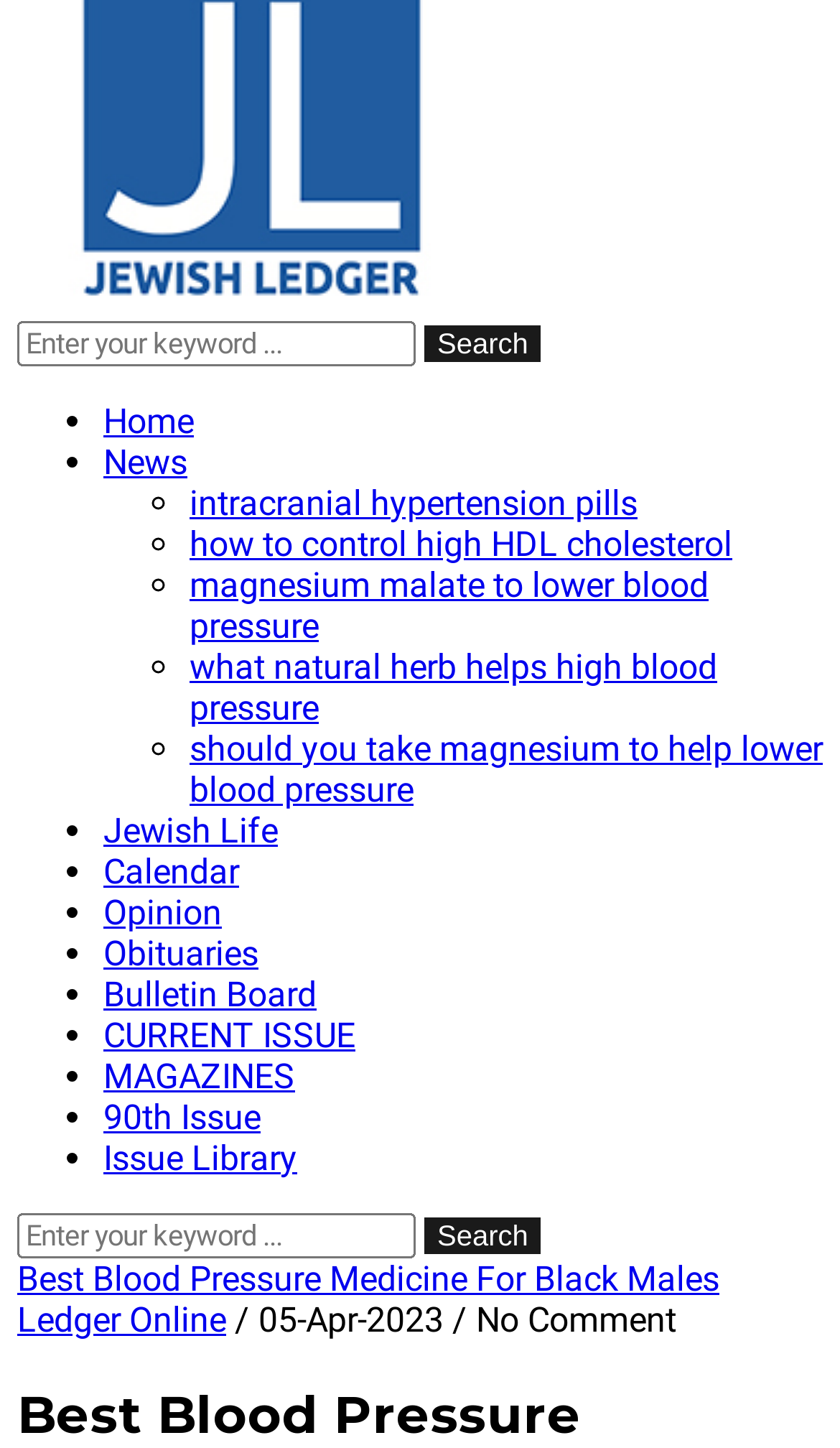Pinpoint the bounding box coordinates of the area that should be clicked to complete the following instruction: "Visit the 'Jewish Life' page". The coordinates must be given as four float numbers between 0 and 1, i.e., [left, top, right, bottom].

[0.123, 0.559, 0.331, 0.588]